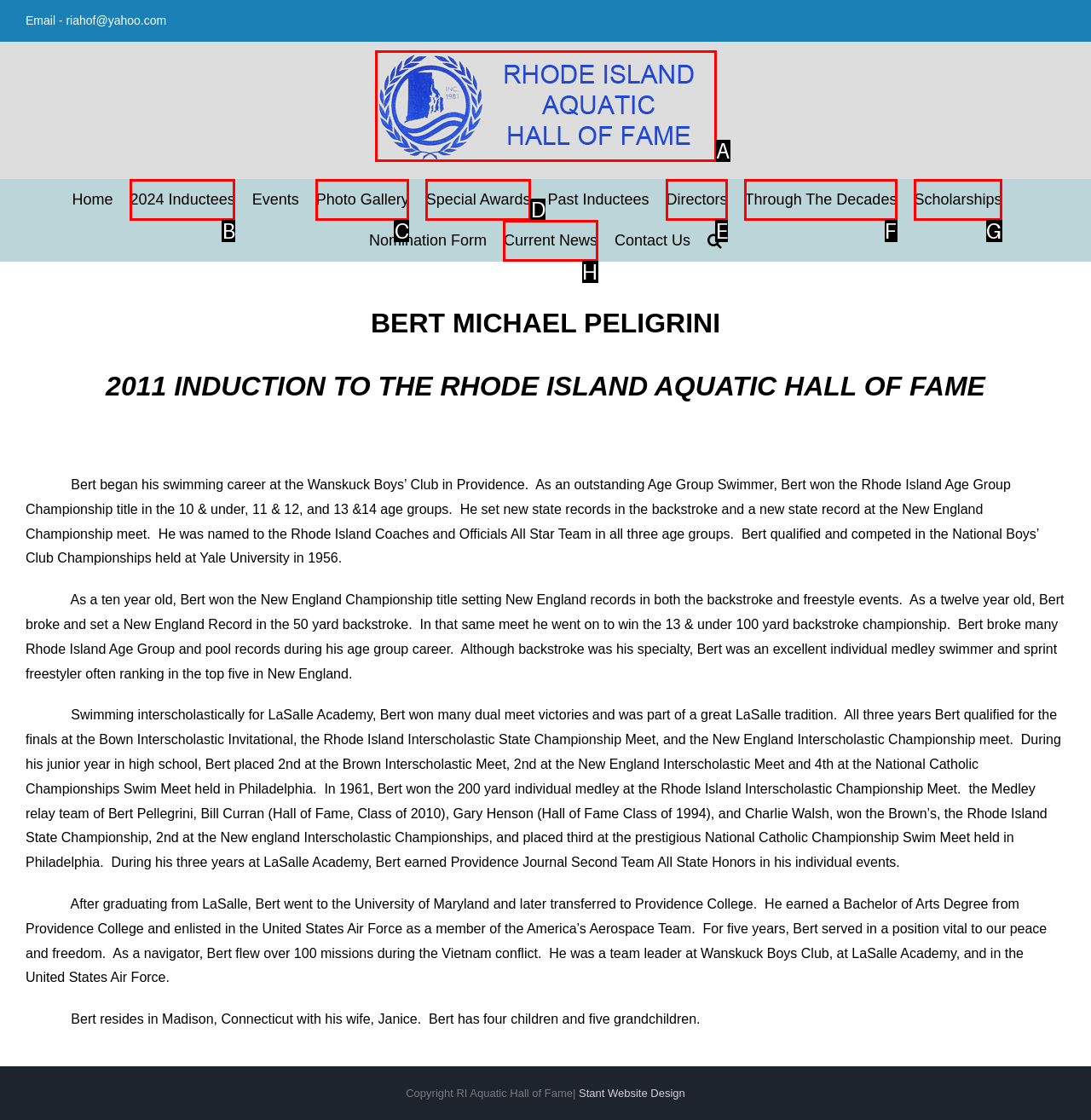Which HTML element fits the description: Current News? Respond with the letter of the appropriate option directly.

H